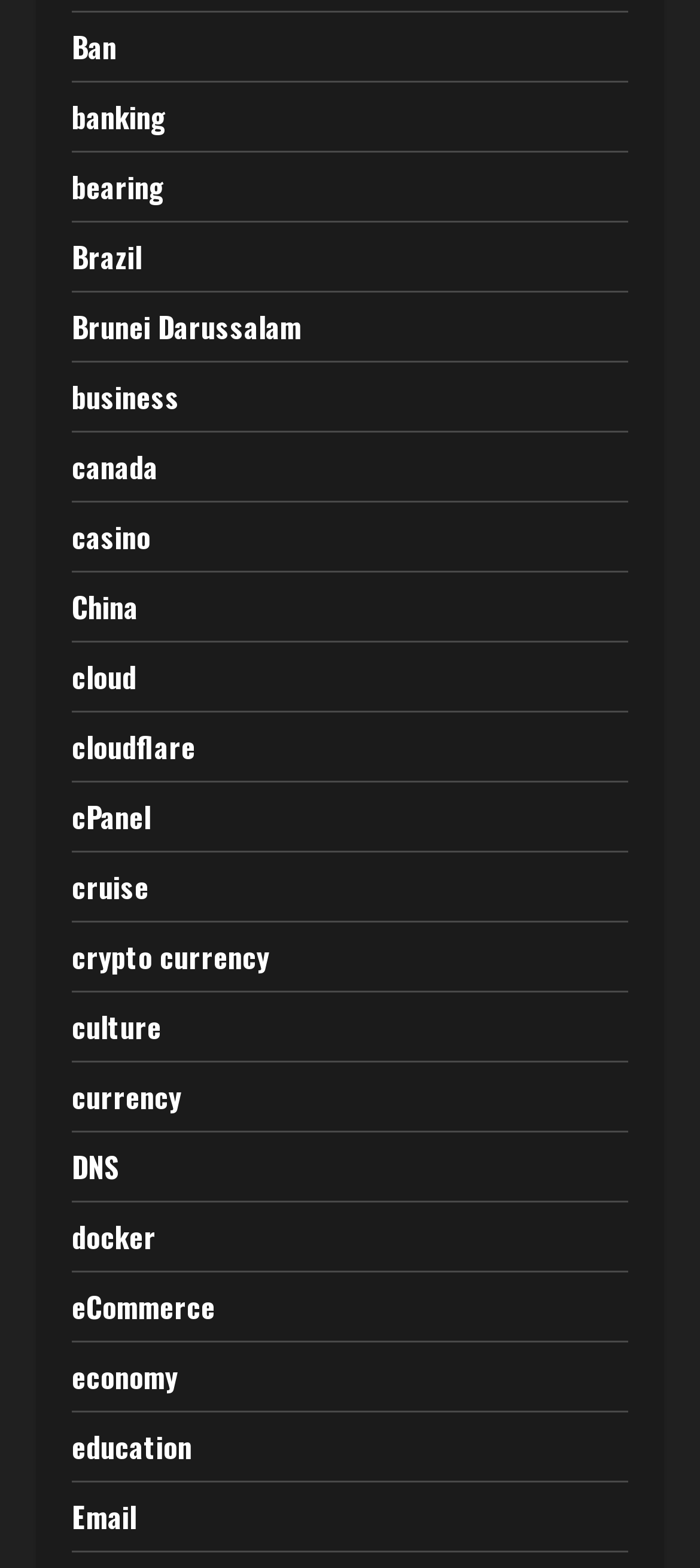Locate the bounding box coordinates of the segment that needs to be clicked to meet this instruction: "visit the banking page".

[0.103, 0.06, 0.238, 0.088]